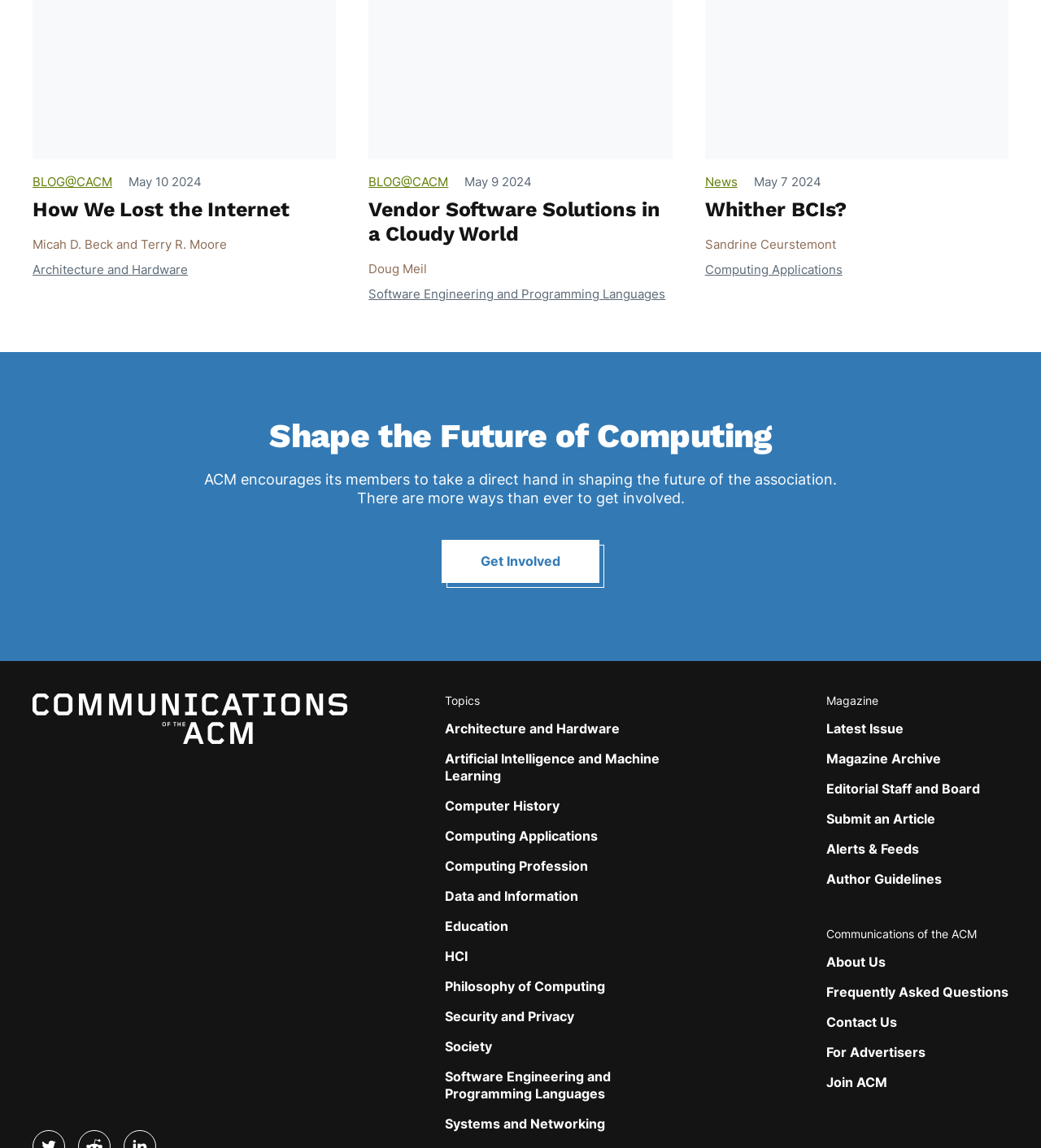Answer the following query with a single word or phrase:
What is the category of the blog post 'Vendor Software Solutions in a Cloudy World'?

Software Engineering and Programming Languages